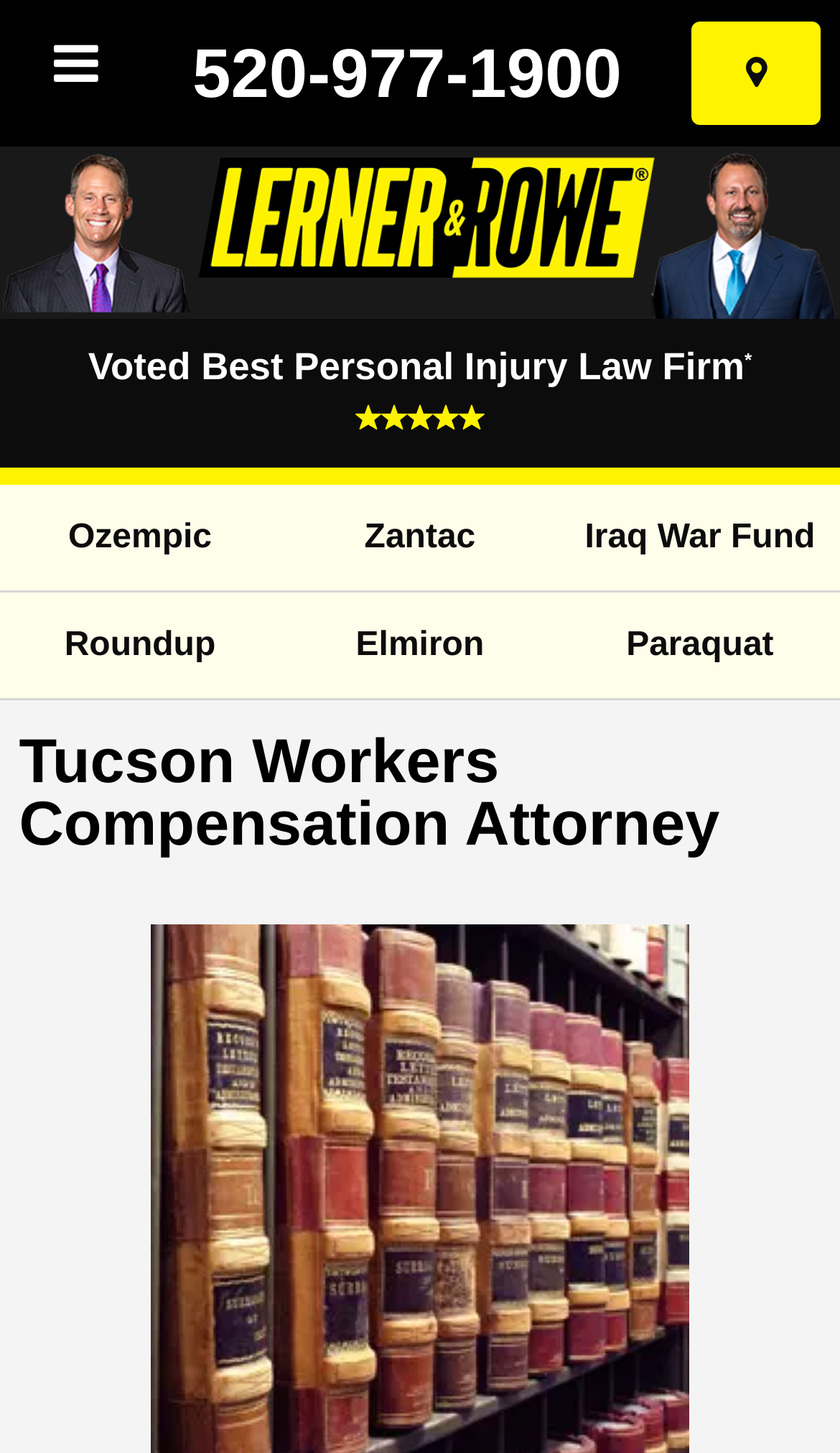Locate the UI element described by Paraquat in the provided webpage screenshot. Return the bounding box coordinates in the format (top-left x, top-left y, bottom-right x, bottom-right y), ensuring all values are between 0 and 1.

[0.667, 0.408, 1.0, 0.483]